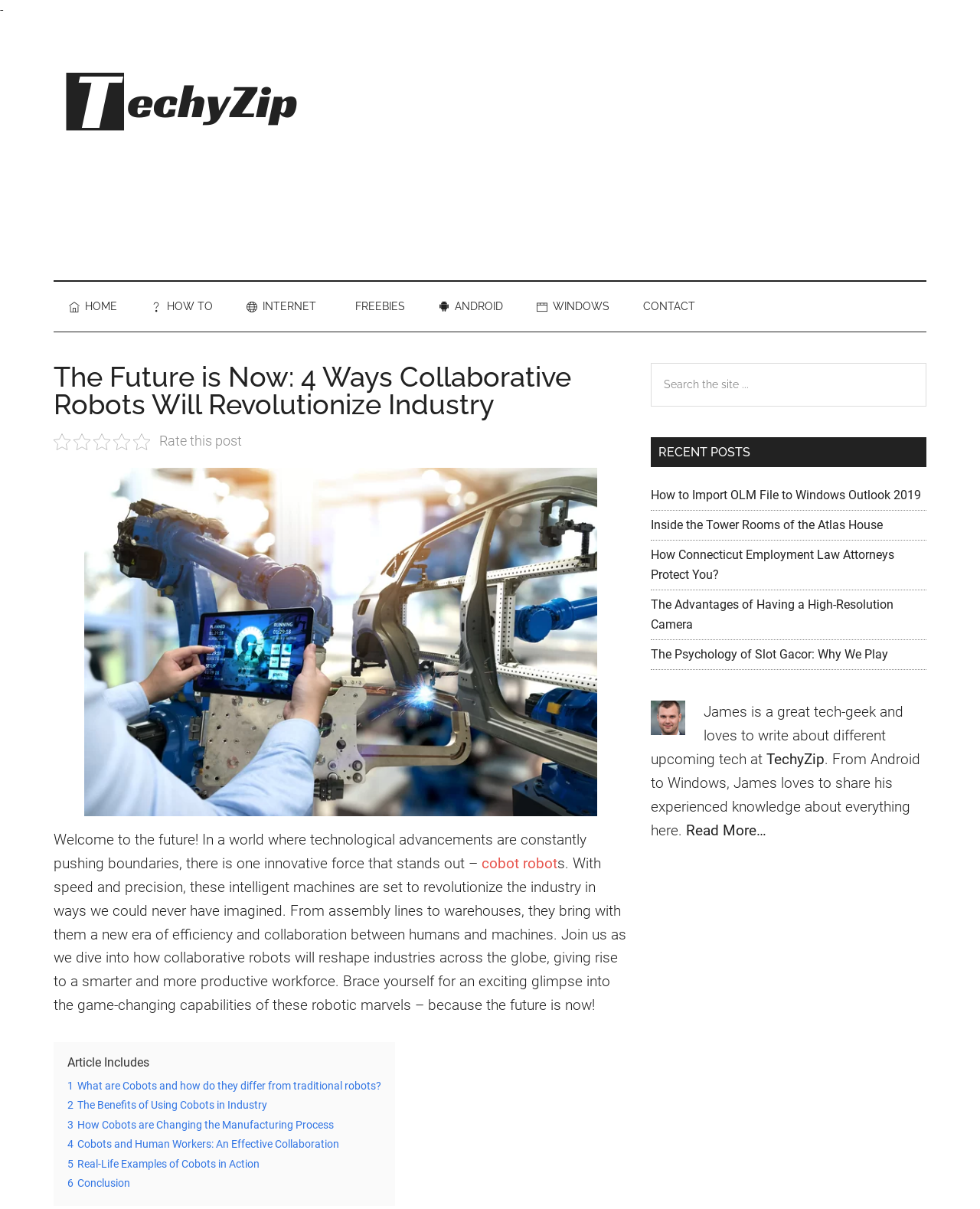What is the author's name?
Please answer the question as detailed as possible.

I found the author's name by reading the static text element that mentions 'James is a great tech-geek and loves to write about different upcoming tech at...' in the primary sidebar.